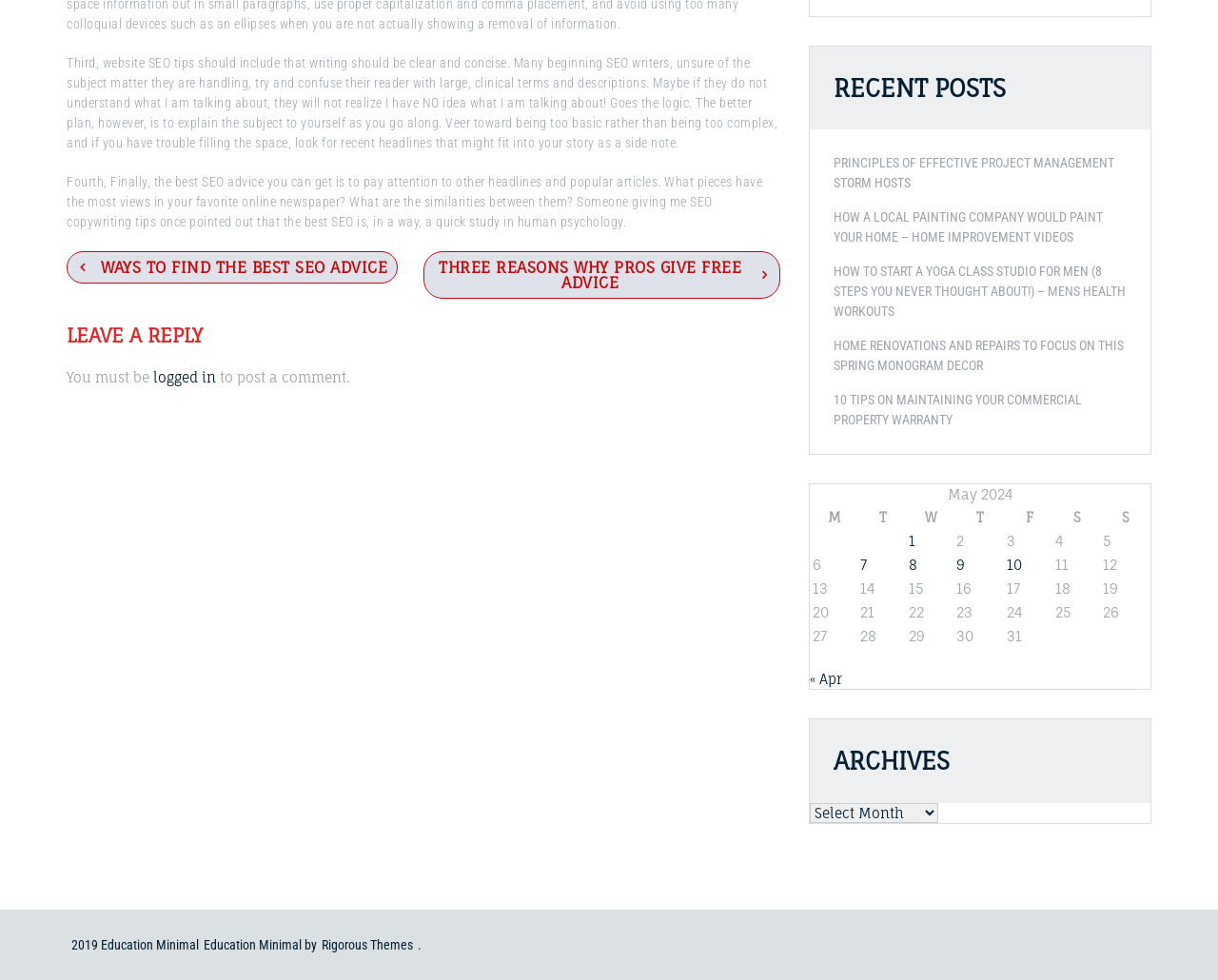Find the bounding box coordinates for the UI element that matches this description: "Rigorous Themes".

[0.264, 0.957, 0.339, 0.97]